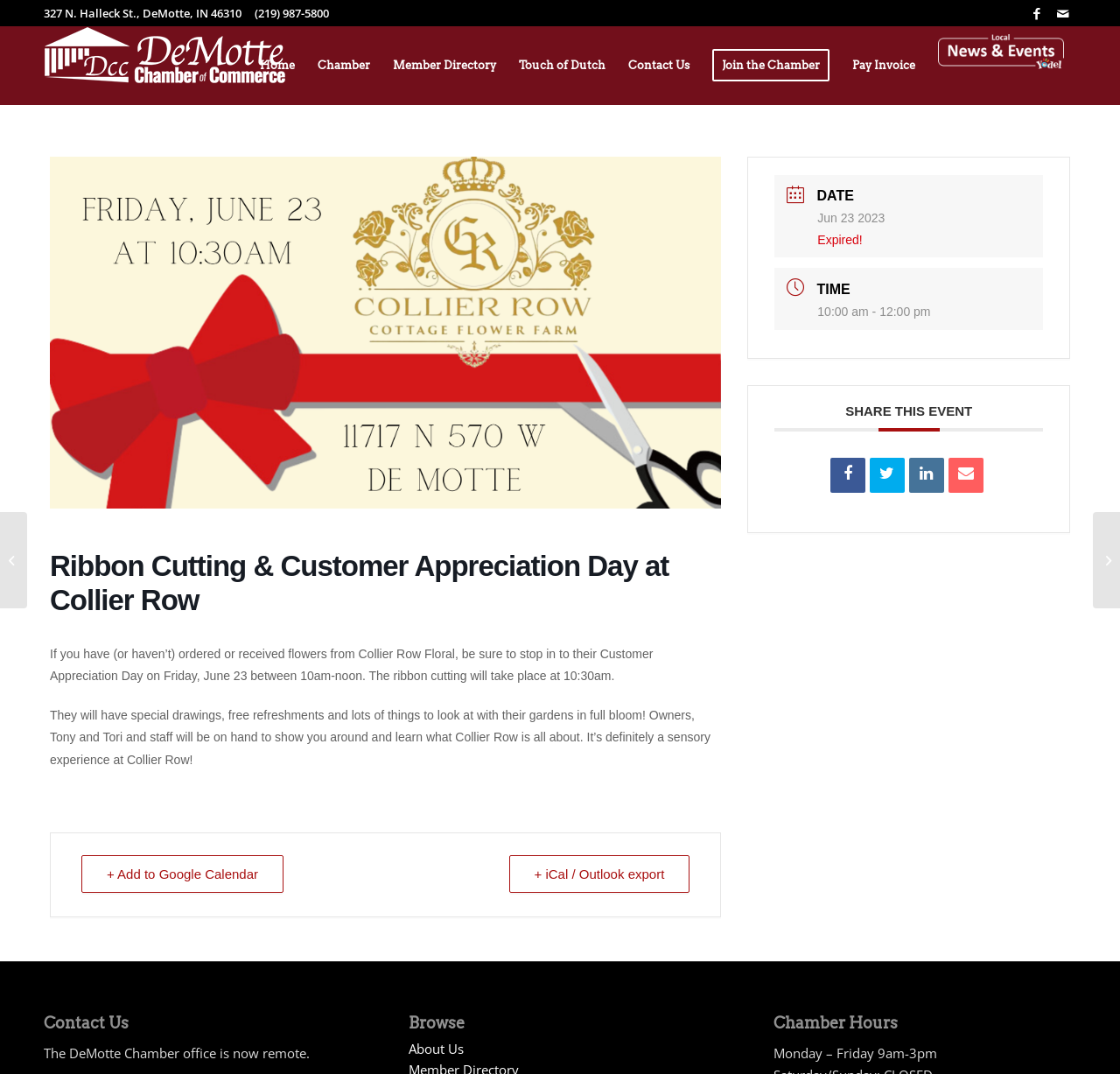Specify the bounding box coordinates of the area that needs to be clicked to achieve the following instruction: "Contact the DeMotte Chamber office".

[0.039, 0.945, 0.309, 0.961]